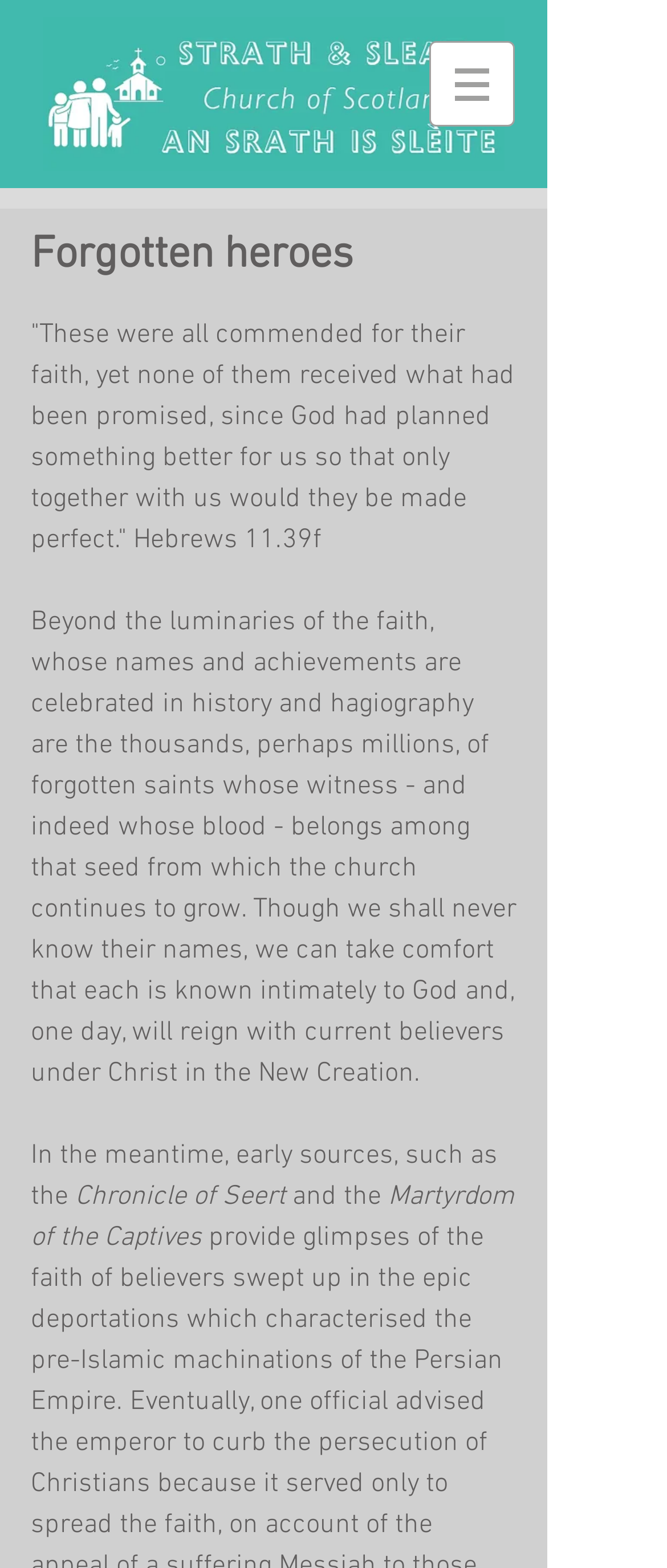Refer to the image and offer a detailed explanation in response to the question: What is the topic of the text?

The text on the webpage talks about 'forgotten heroes' and 'forgotten saints' who are not well-known but are important to the faith. The text also mentions 'the thousands, perhaps millions, of forgotten saints'.